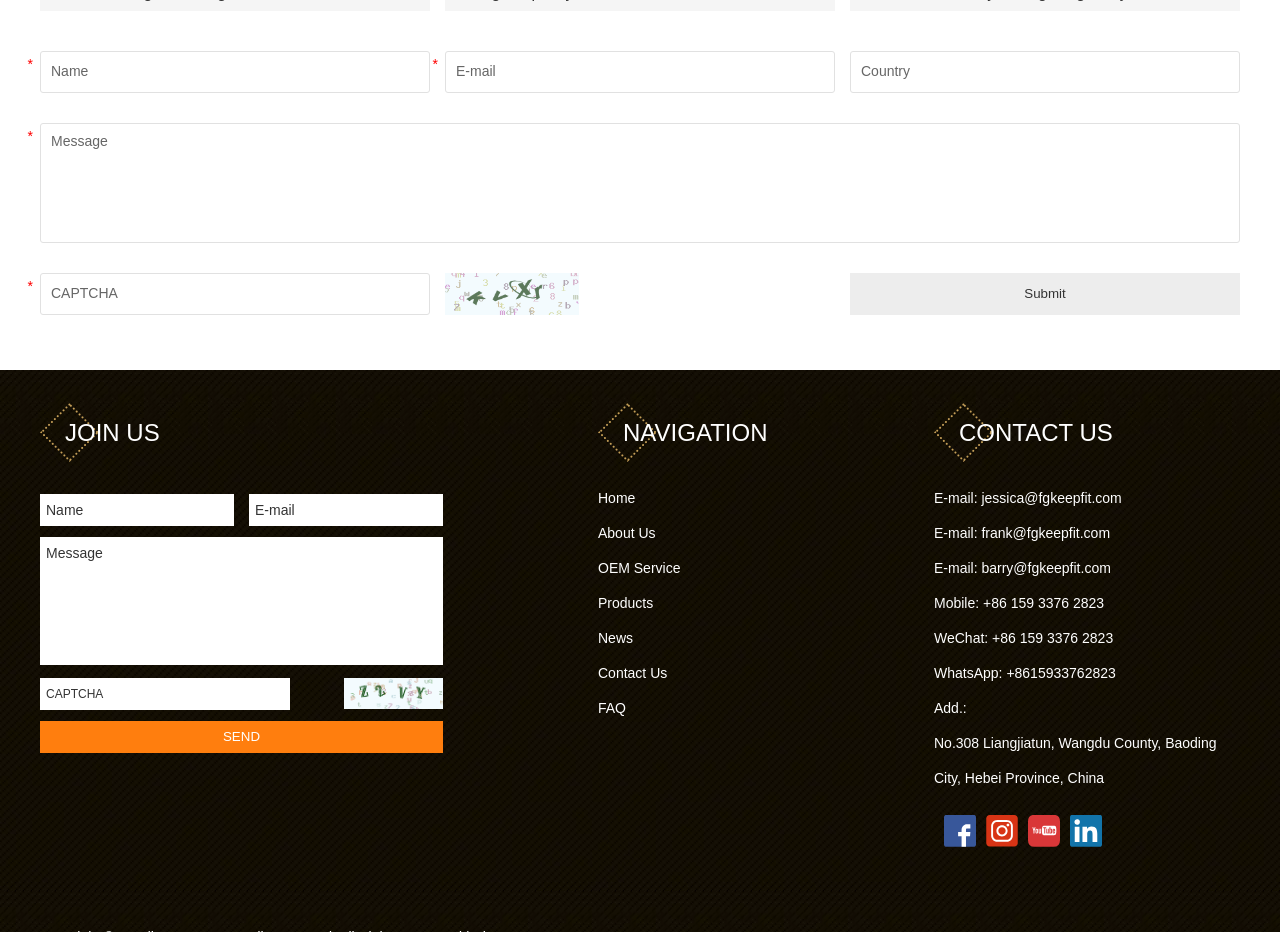Find the bounding box coordinates of the clickable element required to execute the following instruction: "Click the link to 'Wolf’s Mörike-Lieder: Anna Prohaska and Christian Gerhaher at Wigmore Hall'". Provide the coordinates as four float numbers between 0 and 1, i.e., [left, top, right, bottom].

None